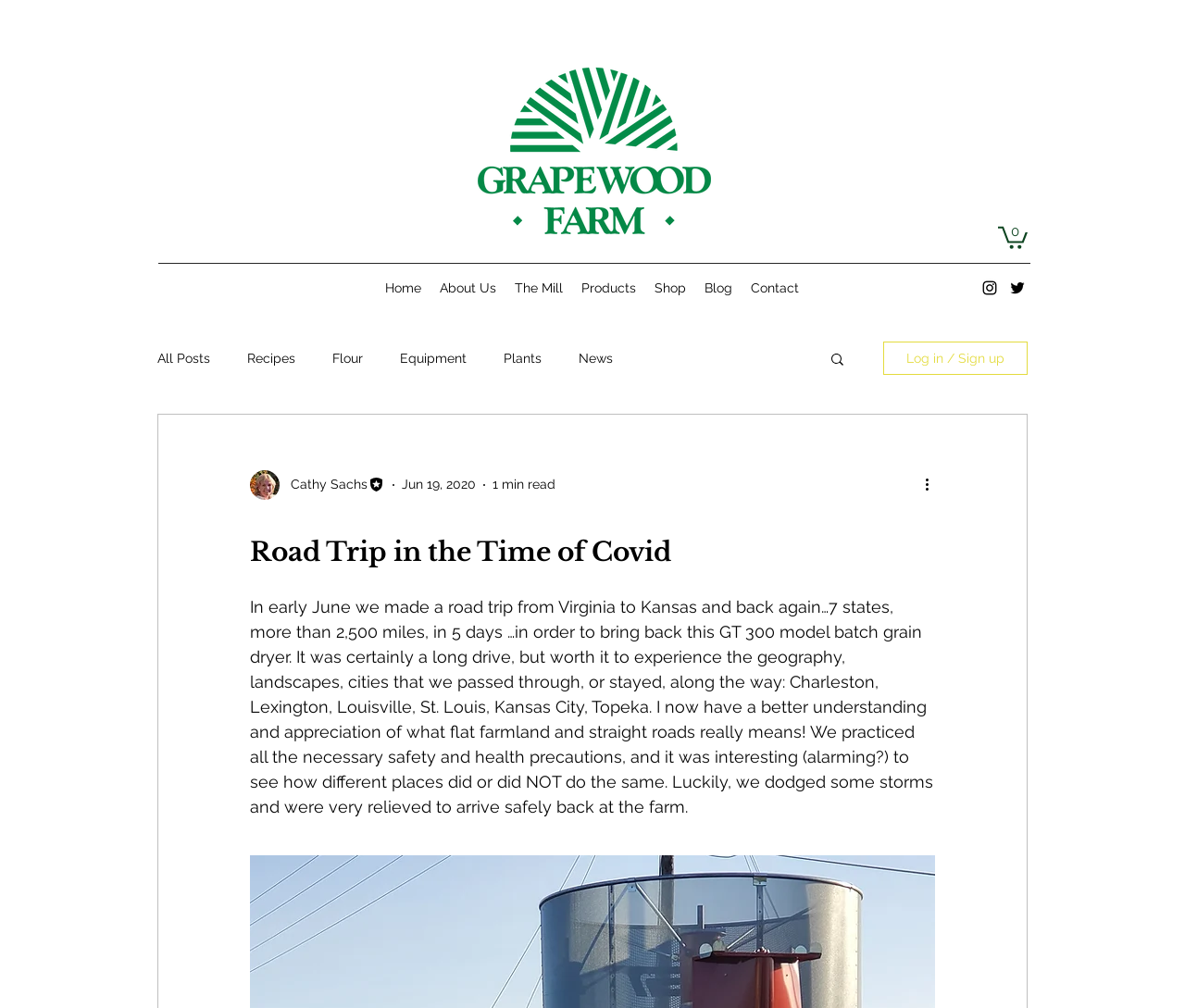What is the model of the grain dryer mentioned in the article?
Provide a one-word or short-phrase answer based on the image.

GT 300